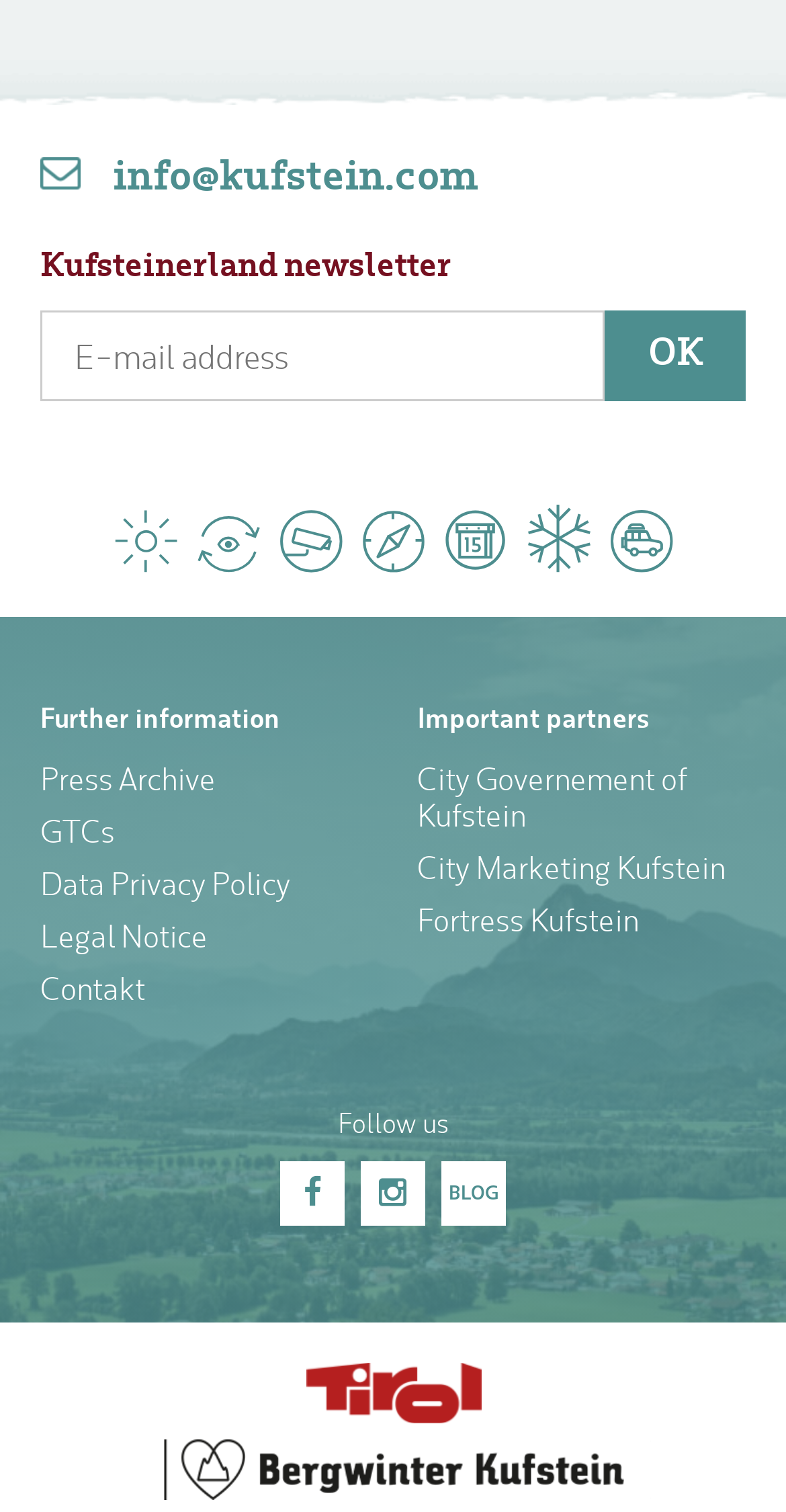Provide the bounding box coordinates of the HTML element this sentence describes: "alt="Tirol - Bergsommer Kufstein"". The bounding box coordinates consist of four float numbers between 0 and 1, i.e., [left, top, right, bottom].

[0.172, 0.952, 0.828, 0.992]